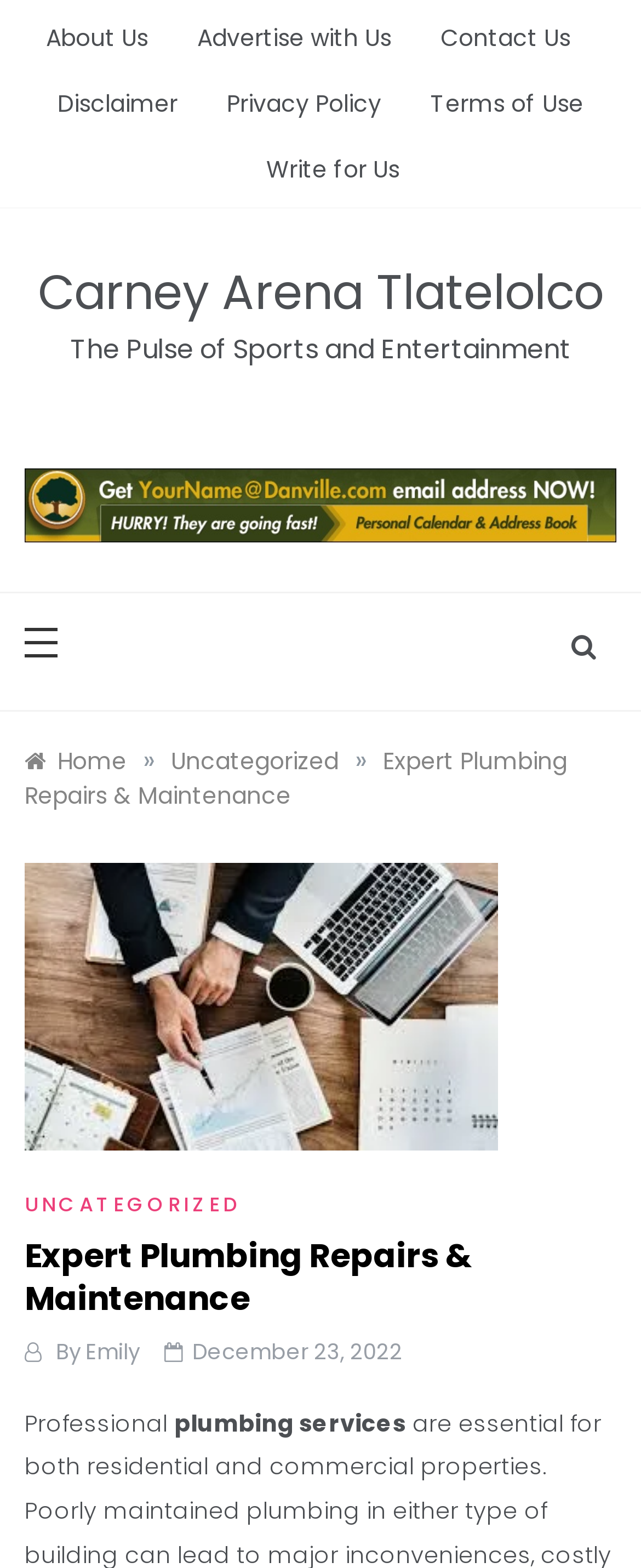Provide the bounding box coordinates for the specified HTML element described in this description: "Terms of Use". The coordinates should be four float numbers ranging from 0 to 1, in the format [left, top, right, bottom].

[0.633, 0.045, 0.949, 0.087]